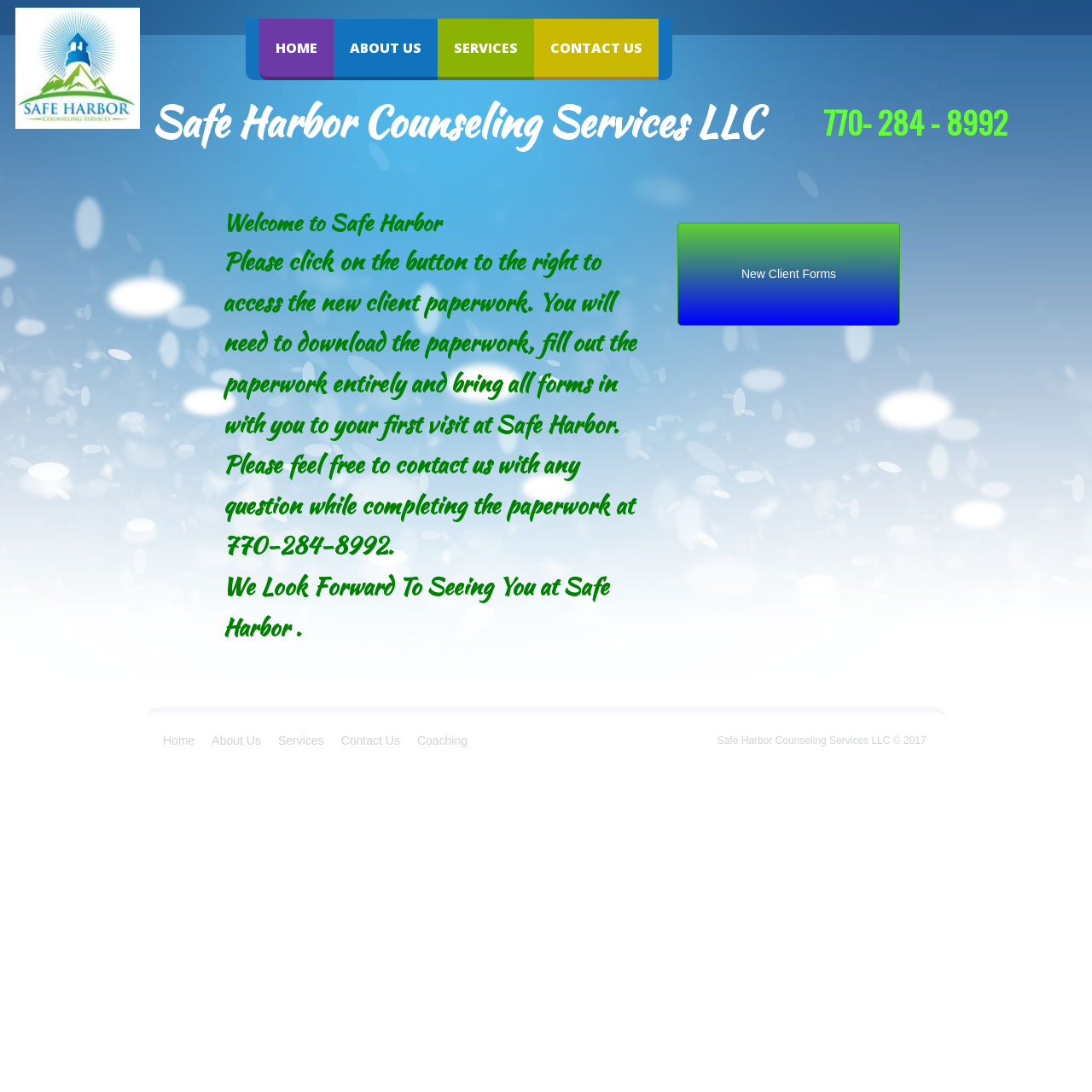Based on the element description, predict the bounding box coordinates (top-left x, top-left y, bottom-right x, bottom-right y) for the UI element in the screenshot: Coaching

[0.374, 0.672, 0.436, 0.684]